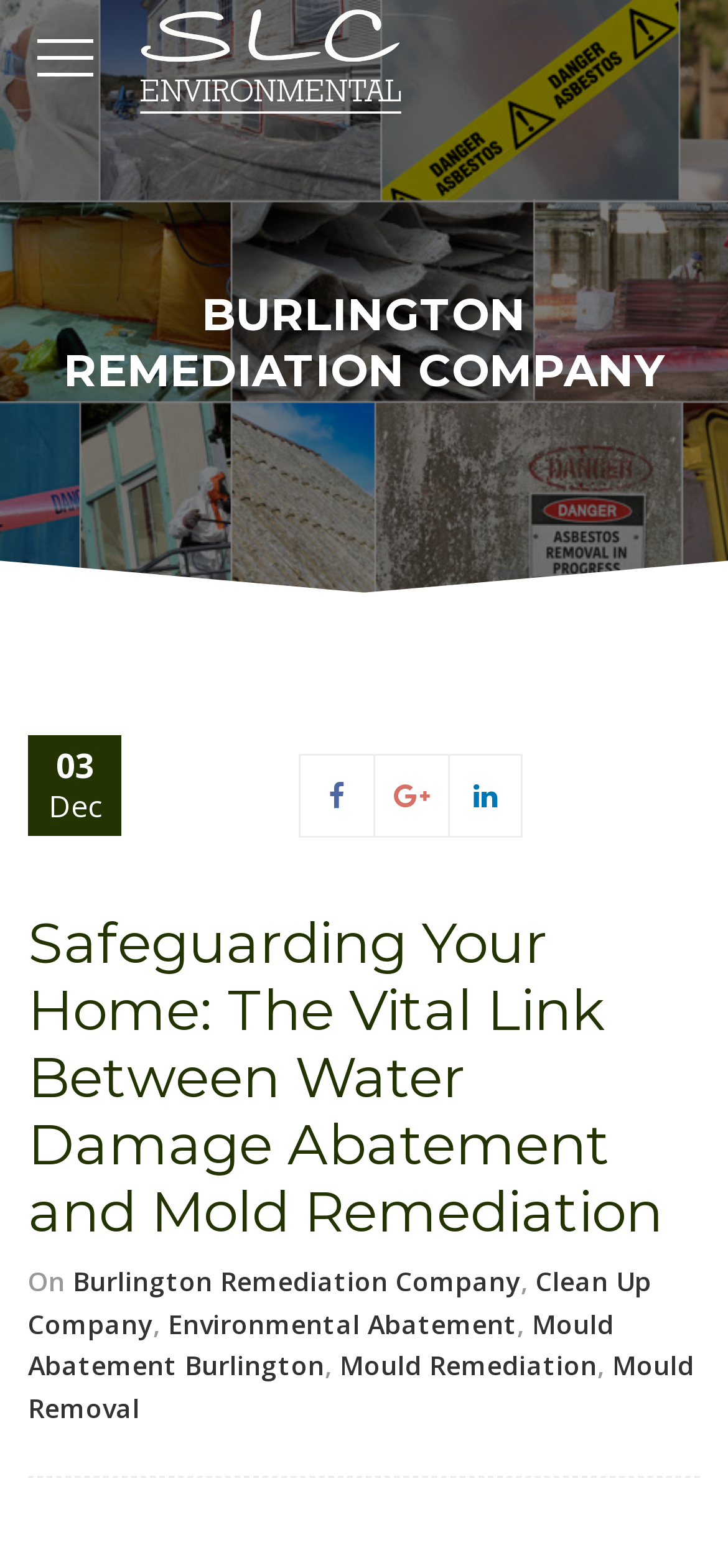Respond with a single word or phrase to the following question:
What is the location of the company?

Burlington